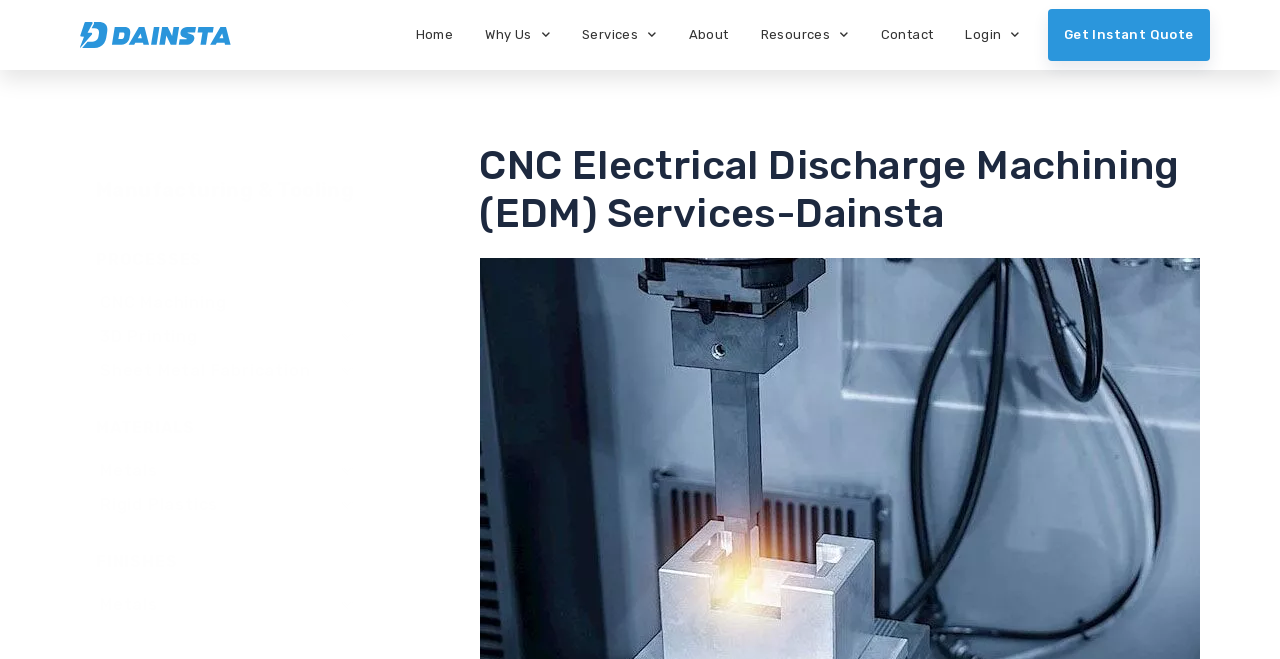How many tabs are under the 'MATERIALS' heading?
Craft a detailed and extensive response to the question.

Under the 'MATERIALS' heading, I found two tab elements: 'Metals' and 'Rigid Plastics'. These tabs have bounding box coordinates of [0.075, 0.701, 0.284, 0.728] and [0.075, 0.753, 0.284, 0.78], respectively.